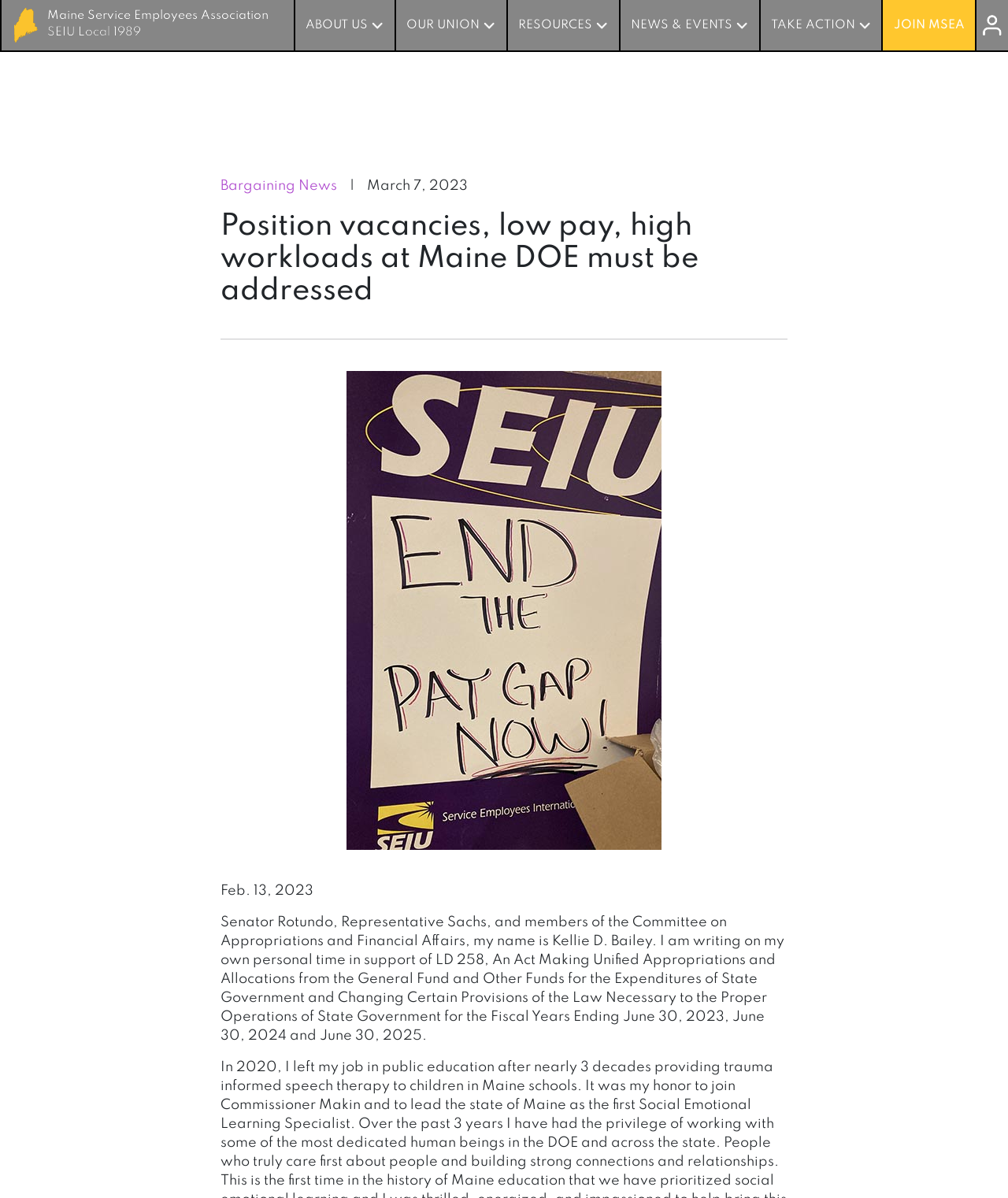What is the date of the news article?
Please provide a full and detailed response to the question.

The StaticText element with the text 'March 7, 2023' is located near the top of the webpage, indicating that it is the date of the news article.